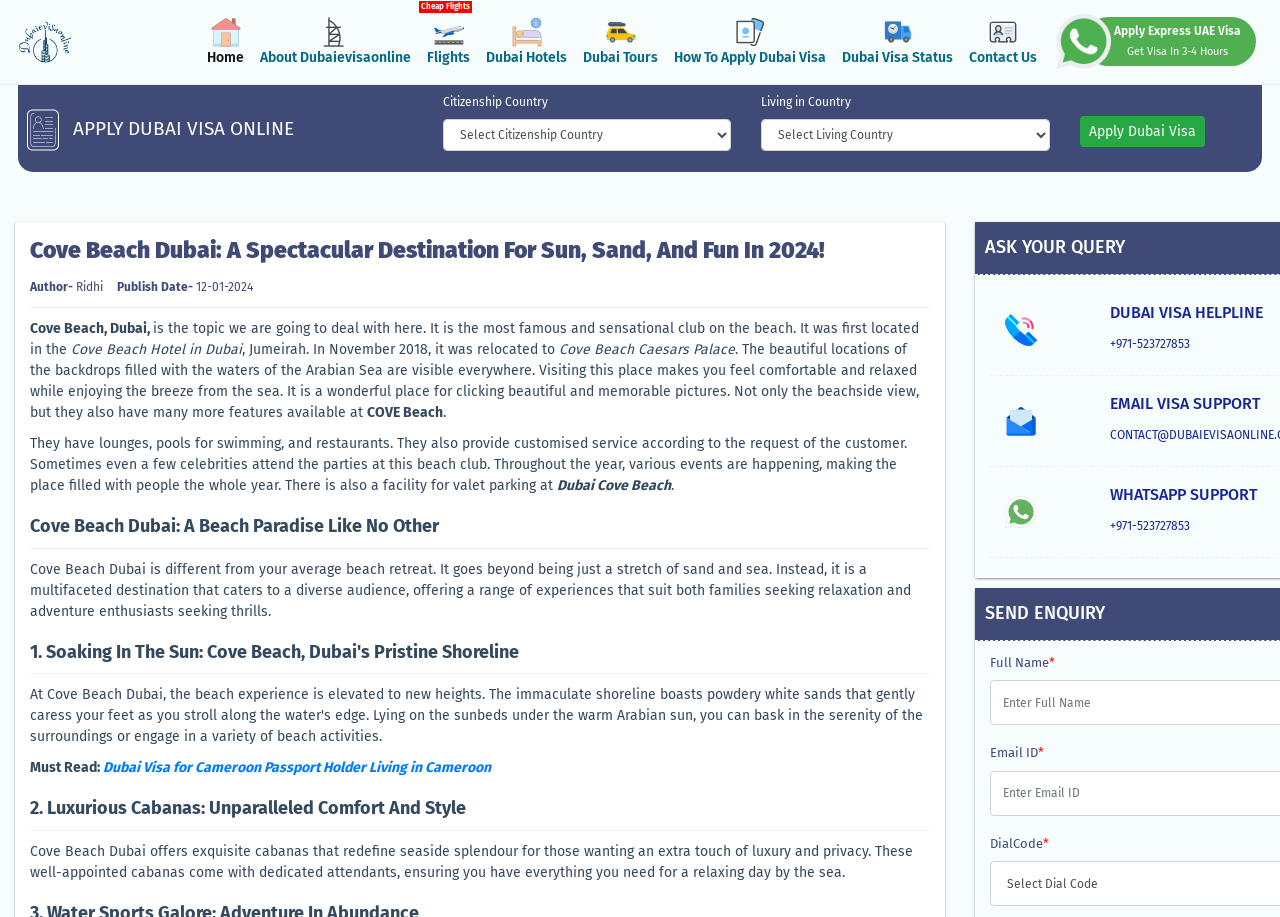Locate the bounding box coordinates of the area you need to click to fulfill this instruction: 'Enter your email ID'. The coordinates must be in the form of four float numbers ranging from 0 to 1: [left, top, right, bottom].

[0.773, 0.813, 0.811, 0.829]